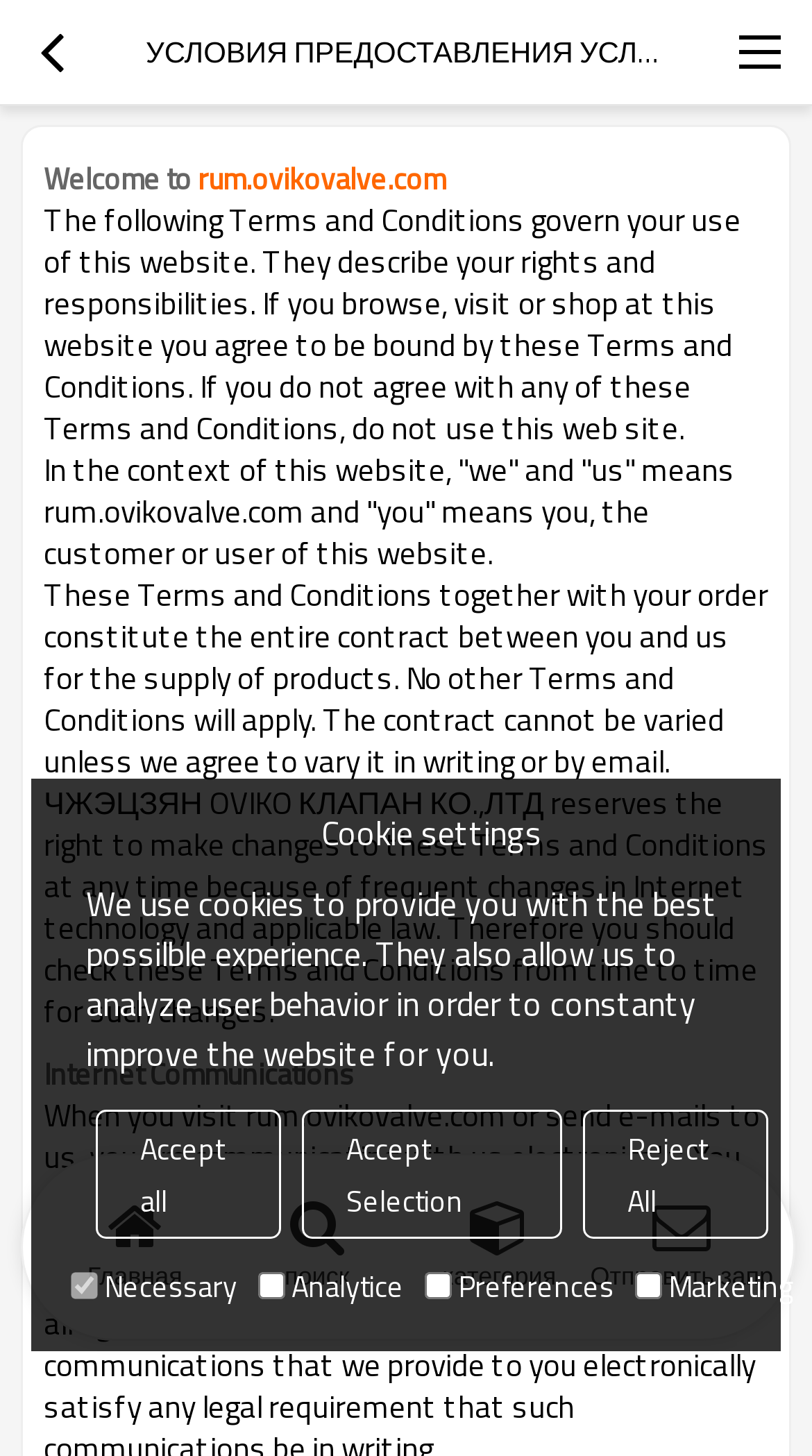Offer a detailed explanation of the webpage layout and contents.

This webpage appears to be a terms and conditions page for a website, specifically for a company called ЧЖЭЦЗЯН OVIKO КЛАПАН КО.,ЛТД. At the top of the page, there is a heading that reads "УСЛОВИЯ ПРЕДОСТАВЛЕНИЯ УСЛУГ" (Conditions of Service Provision). Below this heading, there is a description list that outlines the terms and conditions of using the website. The list includes several sections, each with a heading and a detailed description of the terms.

The first section welcomes users to the website and explains that by browsing or shopping on the site, they agree to be bound by the terms and conditions. The section also defines what "we" and "us" mean in the context of the website. The next section explains that the terms and conditions, along with the user's order, constitute the entire contract between the user and the website.

There are four buttons at the bottom of the page, labeled "Главная" (Home), "поиск" (Search), "категория" (Category), and "Отправить запрос" (Send Request). Above these buttons, there is a section about cookie settings, which explains that the website uses cookies to provide a better user experience and to analyze user behavior. There are three buttons to manage cookie settings: "Accept all", "Accept Selection", and "Reject All".

On the right side of the page, there are four checkboxes to customize cookie settings, labeled "Necessary", "Analytice", "Preferences", and "Marketing". The "Necessary" checkbox is disabled and checked by default, while the other three are unchecked.